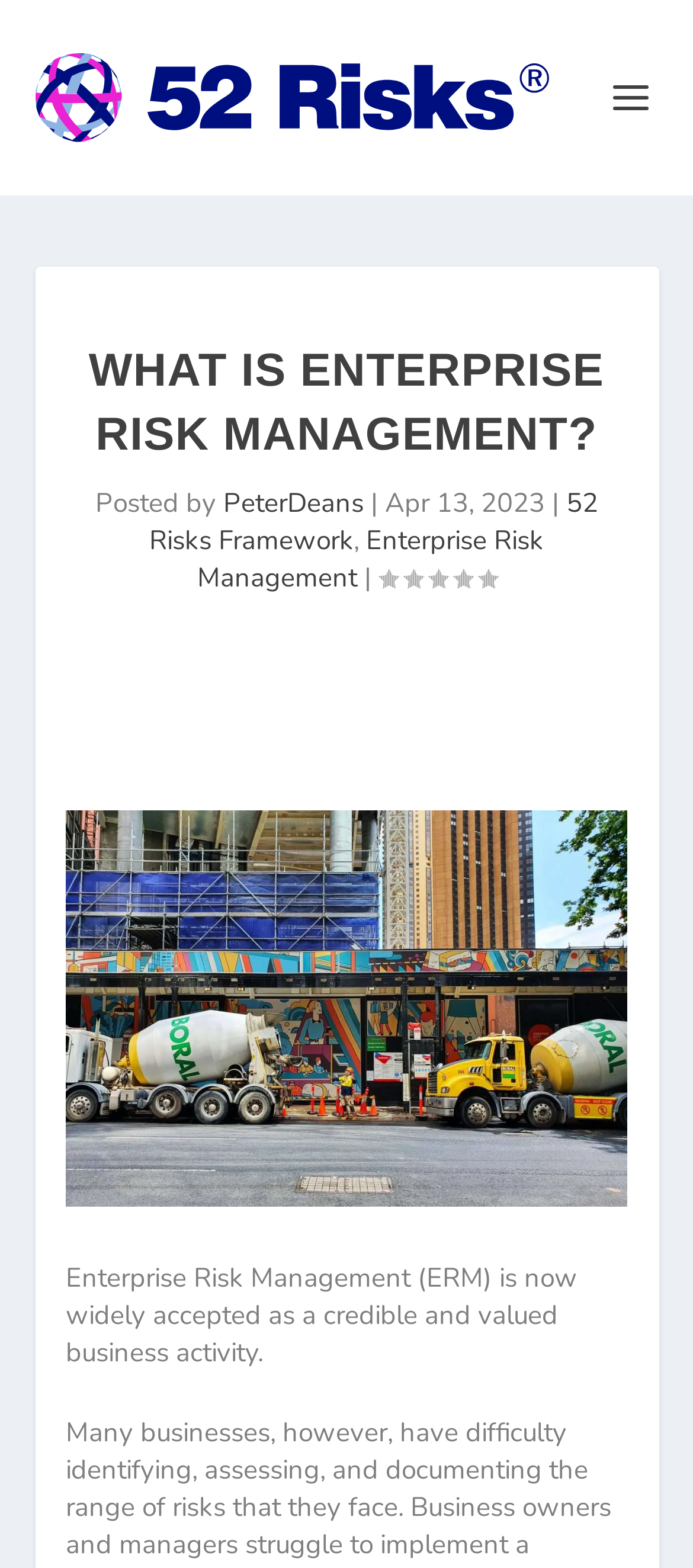Answer the question using only one word or a concise phrase: How many links are there in the article?

4